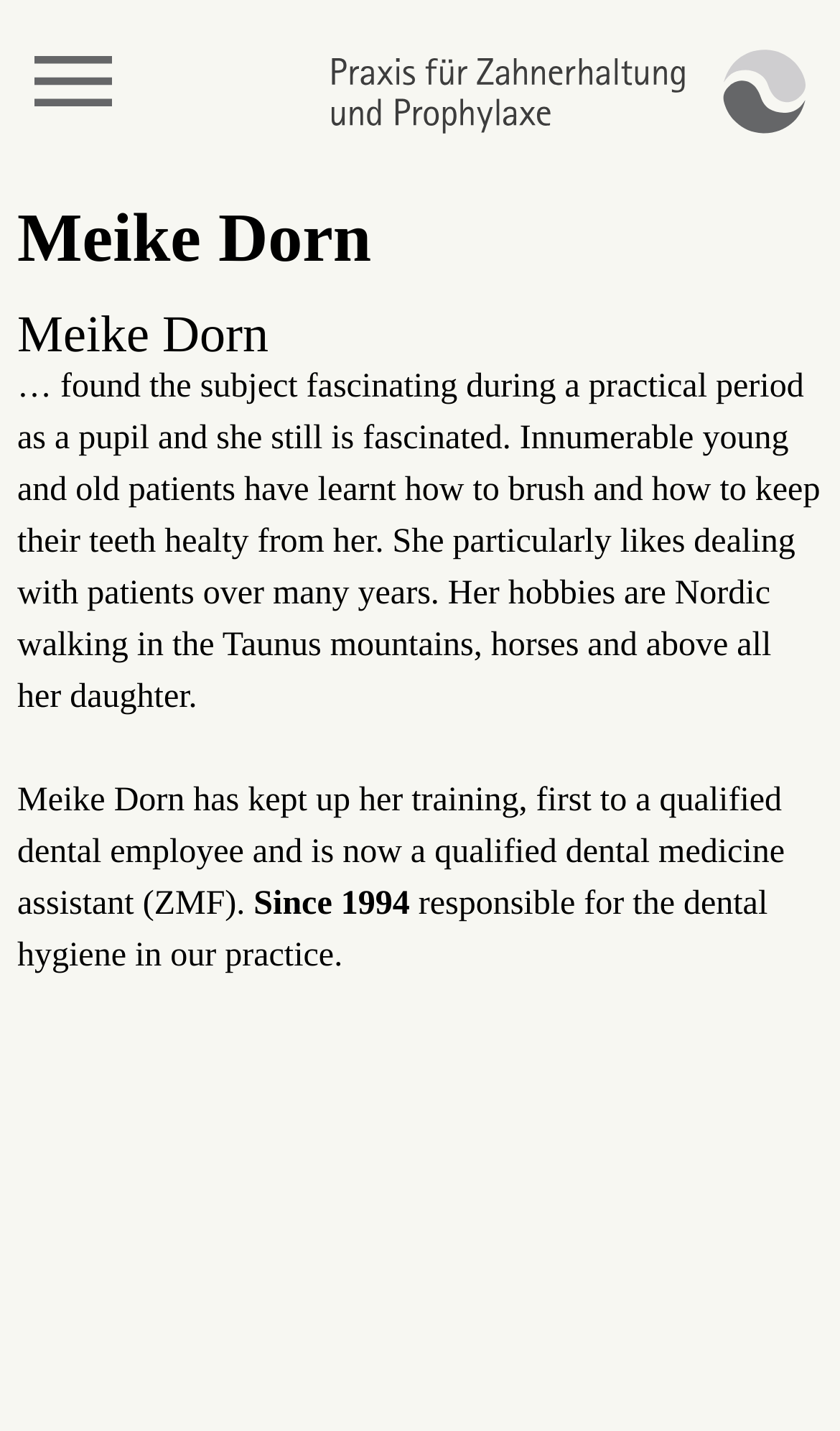Bounding box coordinates are specified in the format (top-left x, top-left y, bottom-right x, bottom-right y). All values are floating point numbers bounded between 0 and 1. Please provide the bounding box coordinate of the region this sentence describes: Praxis für Zahnerhaltung und Prophylaxe

[0.395, 0.034, 0.959, 0.093]